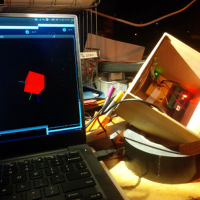What is the workspace like?
Based on the screenshot, answer the question with a single word or phrase.

Cluttered but organized